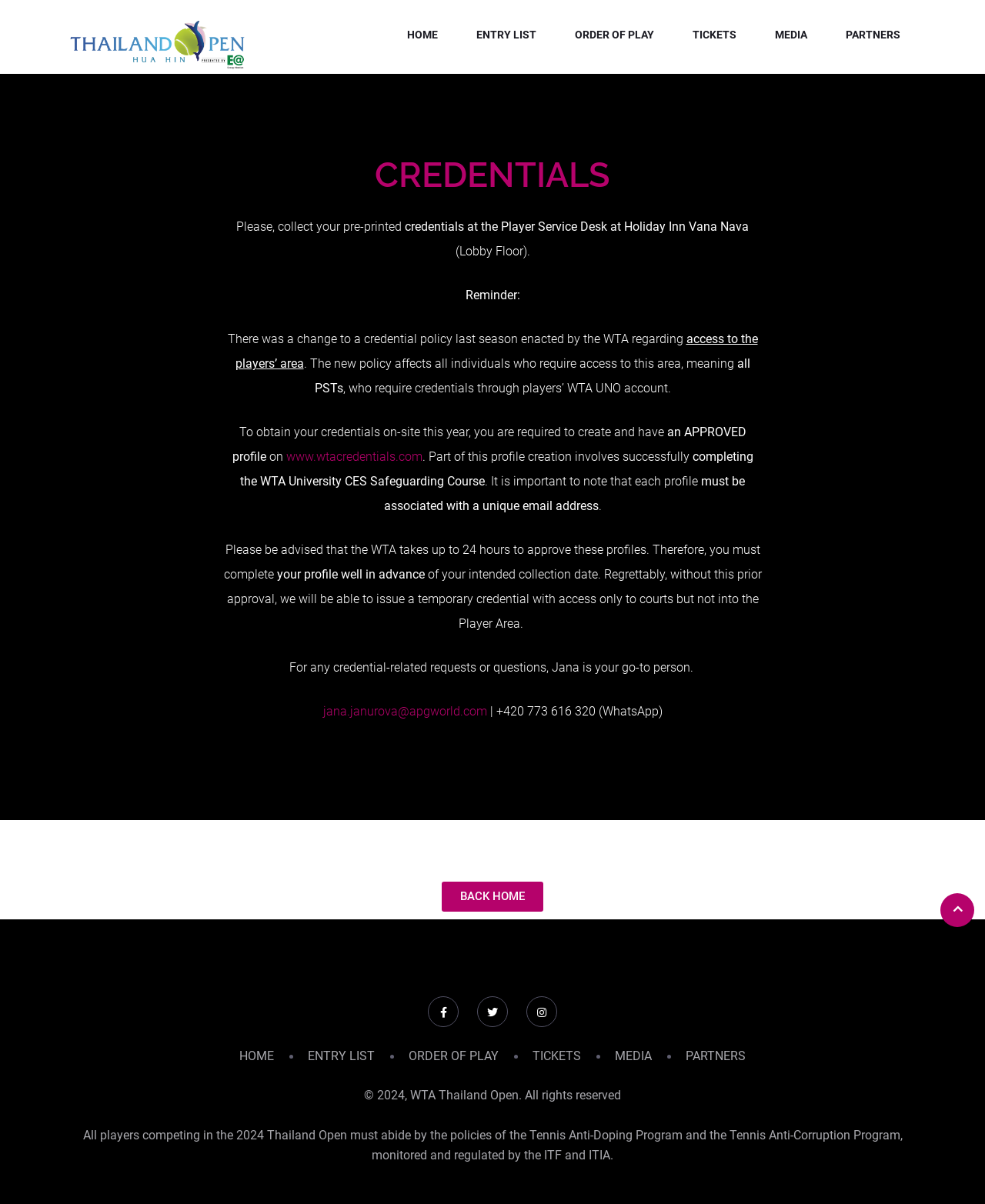Identify the bounding box coordinates for the UI element described as follows: "aria-label="Search Icon Link"". Ensure the coordinates are four float numbers between 0 and 1, formatted as [left, top, right, bottom].

None